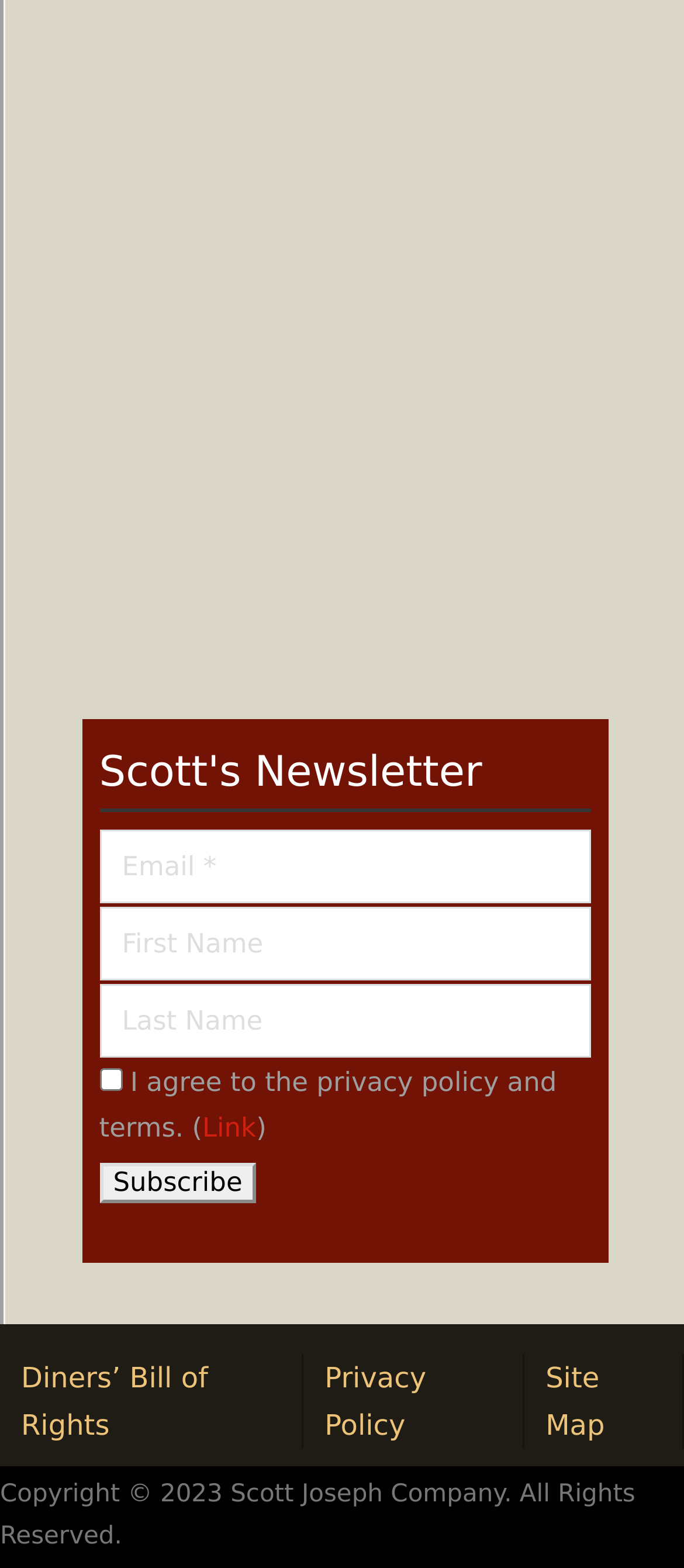Determine the bounding box coordinates of the section I need to click to execute the following instruction: "Check the privacy policy agreement". Provide the coordinates as four float numbers between 0 and 1, i.e., [left, top, right, bottom].

[0.145, 0.681, 0.178, 0.696]